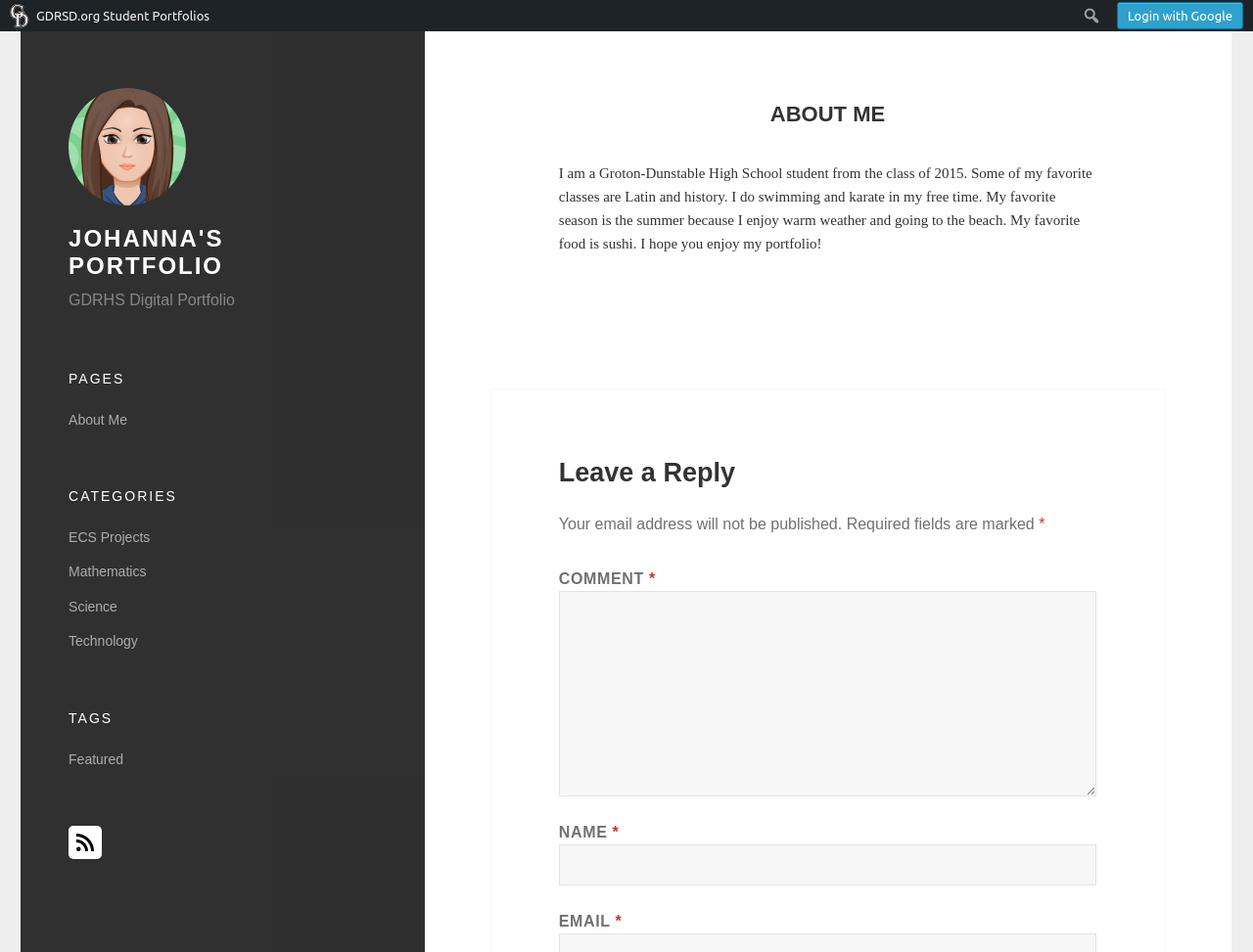Pinpoint the bounding box coordinates of the element that must be clicked to accomplish the following instruction: "Click on the 'JOHANNA'S PORTFOLIO' link". The coordinates should be in the format of four float numbers between 0 and 1, i.e., [left, top, right, bottom].

[0.055, 0.236, 0.178, 0.293]